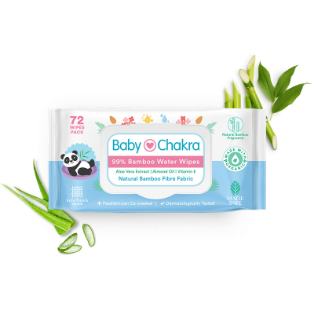What is included in the wipes for soothing properties?
Refer to the screenshot and respond with a concise word or phrase.

Aloe Vera extract and Vitamin E